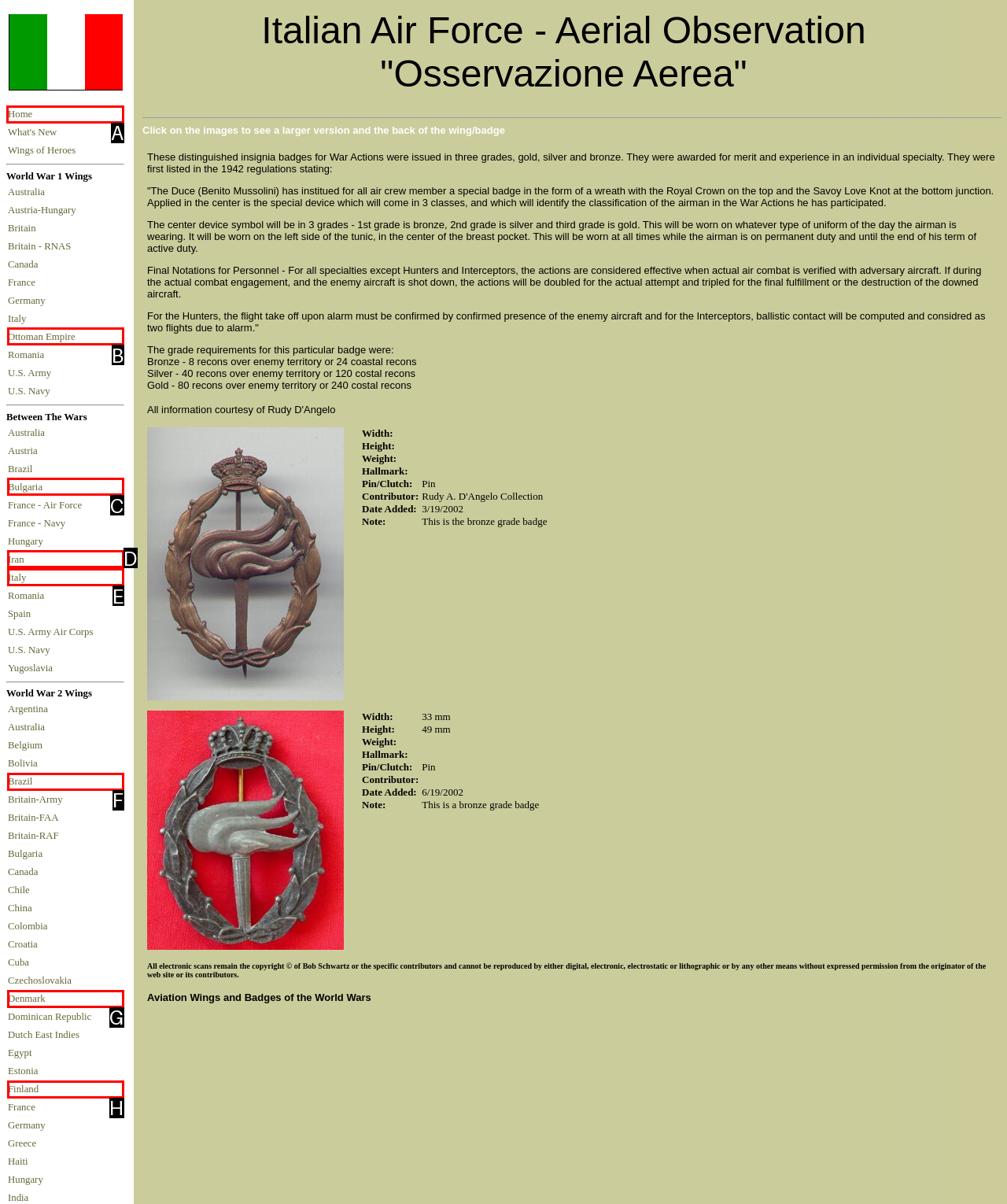Tell me which one HTML element I should click to complete the following task: Click on the Home link Answer with the option's letter from the given choices directly.

A